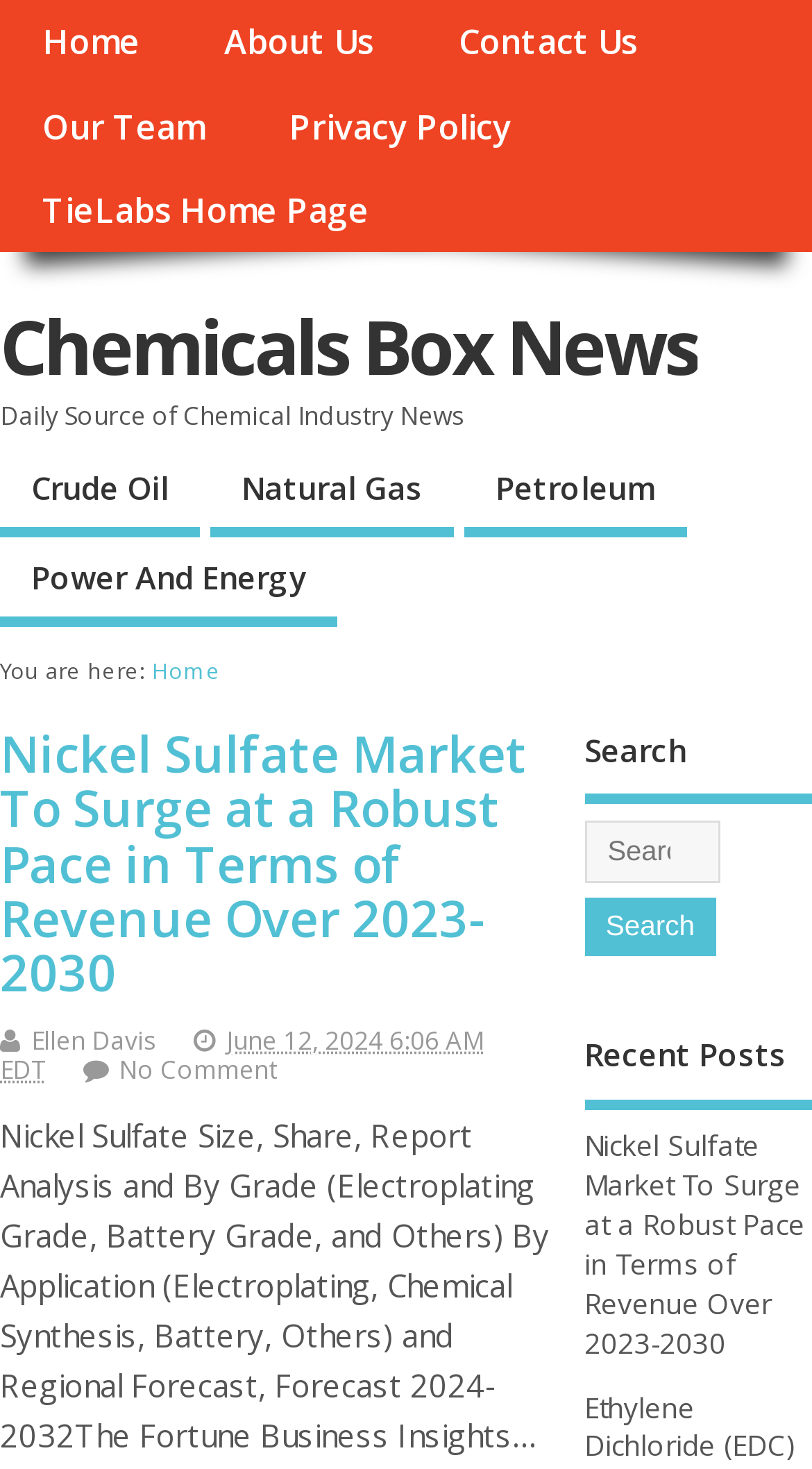Explain the webpage's layout and main content in detail.

The webpage is a news website focused on the chemical industry, with the title "Chemicals Box News – Daily Source of Chemical Industry News" displayed prominently at the top. 

Below the title, there is a navigation menu with six links: "Home", "About Us", "Contact Us", "Our Team", "Privacy Policy", and "TieLabs Home Page", arranged horizontally across the top of the page. 

Further down, there is a large heading that reads "Chemicals Box News", with a link to the same title below it. Below this heading, there is a static text that says "Daily Source of Chemical Industry News". 

On the left side of the page, there are five links to different categories: "Crude Oil", "Natural Gas", "Petroleum", and "Power And Energy", arranged vertically. 

Below these links, there is a static text that says "You are here:", followed by a link to "Home". 

The main content of the page is an article with the title "Nickel Sulfate Market To Surge at a Robust Pace in Terms of Revenue Over 2023-2030", which is a heading. The article has a link to the same title, and below it, there is a link to the author "Ellen Davis" and a timestamp "June 12, 2024 6:06 AM EDT". There is also a link to "No Comment" and a long summary of the article. 

On the right side of the page, there is a complementary section with a search function, consisting of a heading "Search", a search box, and a "Search" button. Below the search function, there is a heading "Recent Posts" and a link to the same article "Nickel Sulfate Market To Surge at a Robust Pace in Terms of Revenue Over 2023-2030".